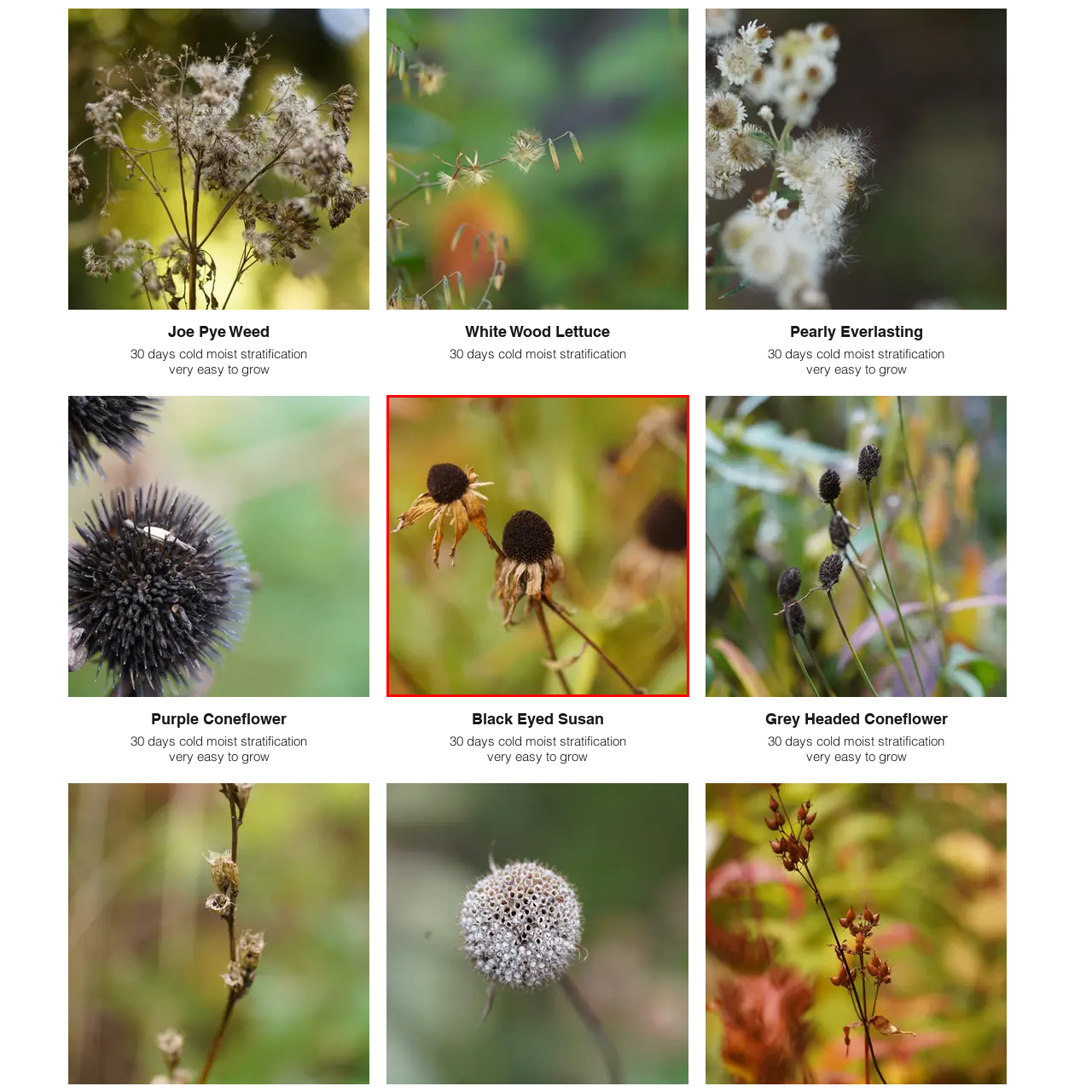Detail the visual elements present in the red-framed section of the image.

This image features the dried seed heads of the Black Eyed Susan, a perennial flower known for its vibrant yellow petals and distinctive dark central cone. The focus is on the remnants of the blooms, showcasing their unique shape and texture against a soft green and blurred background, which hints at a natural garden environment. The photograph captures the intricate details of the seed heads, highlighting their contrast with the surrounding foliage as they transition from bright flowers to their mature, seed-bearing state, emphasizing the cycle of life in the garden. The visual representation evokes a sense of tranquility and showcases the beauty of nature, even in its quieter, post-bloom phases.